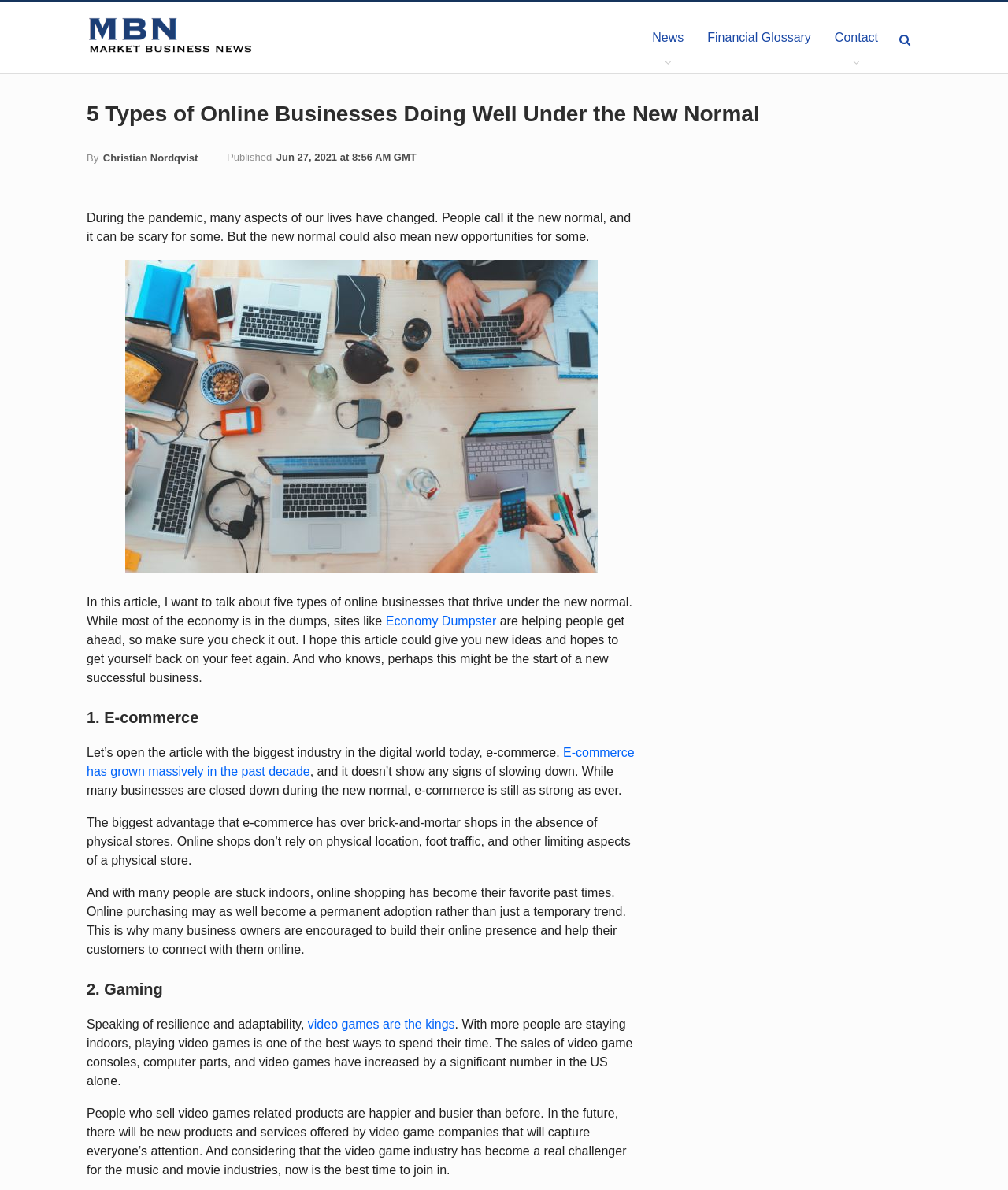Identify the webpage's primary heading and generate its text.

5 Types of Online Businesses Doing Well Under the New Normal